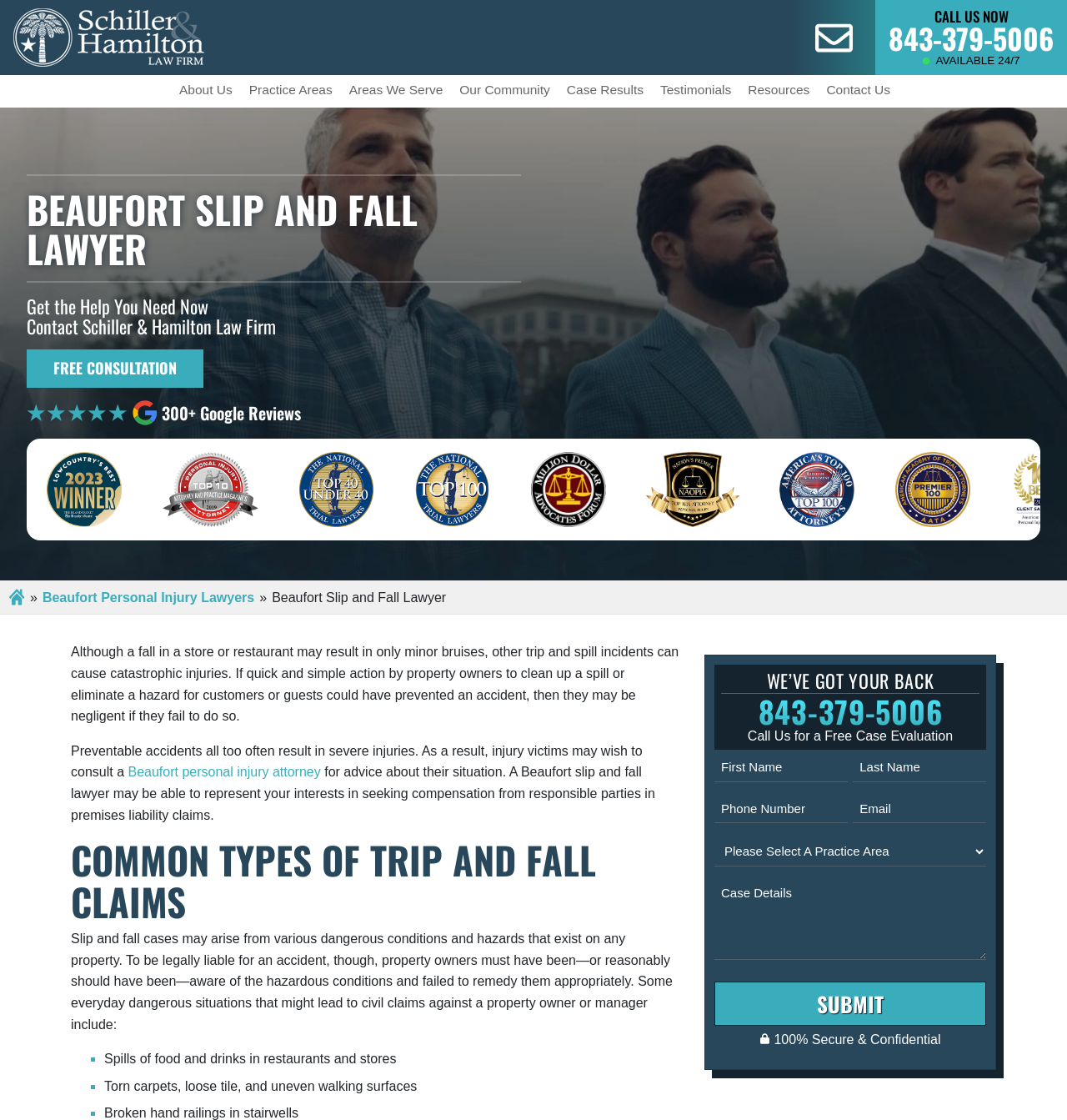What type of cases does the law firm handle?
Refer to the screenshot and deliver a thorough answer to the question presented.

I found the answer by looking at the heading element with the text 'BEAUFORT SLIP AND FALL LAWYER' and the static text elements that describe the types of cases they handle.